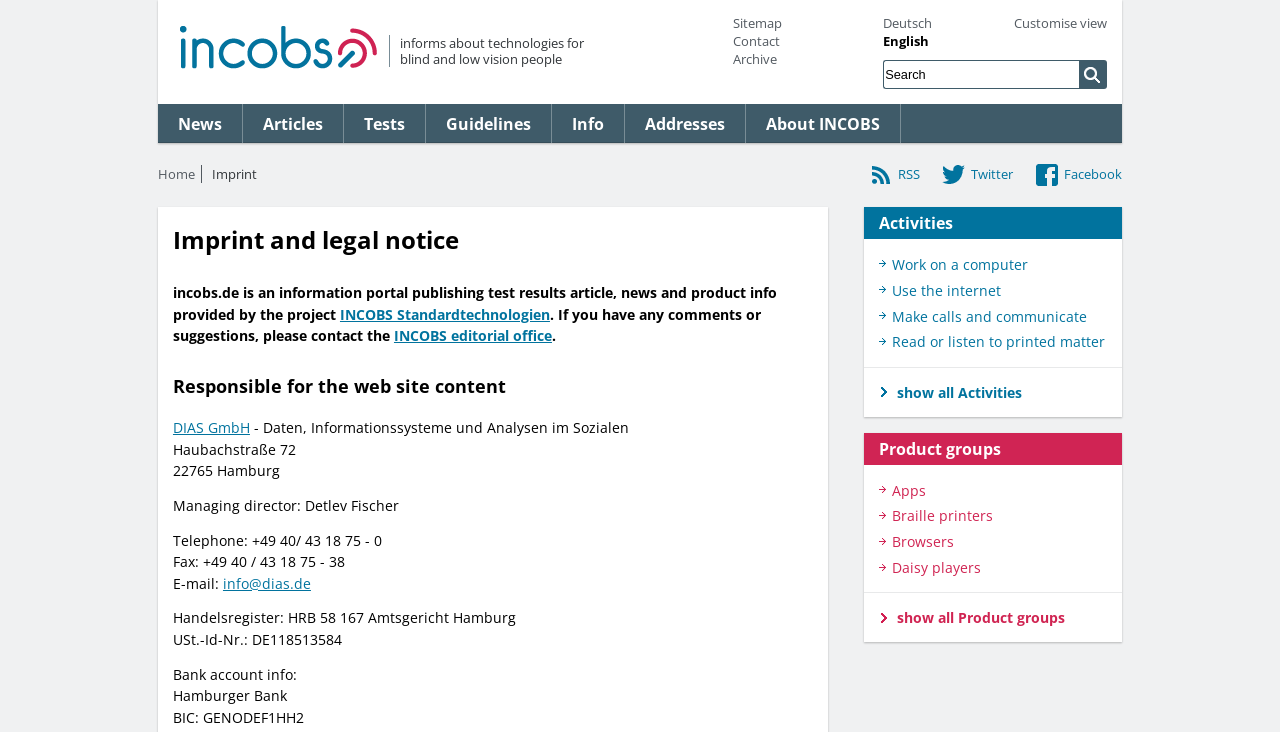What is the purpose of the textbox on the top right?
Based on the visual content, answer with a single word or a brief phrase.

Search